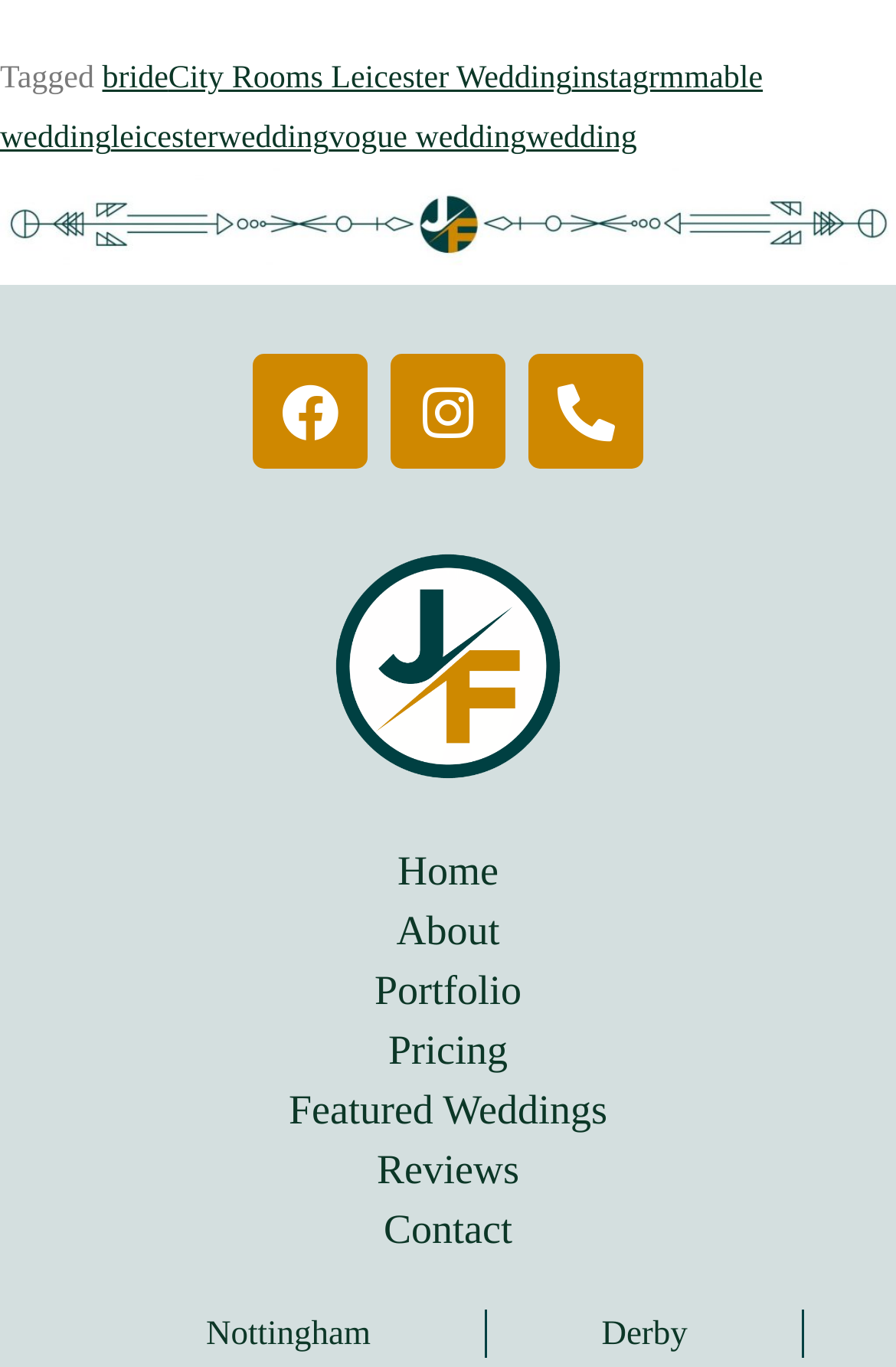Using the given element description, provide the bounding box coordinates (top-left x, top-left y, bottom-right x, bottom-right y) for the corresponding UI element in the screenshot: vogue wedding

[0.367, 0.088, 0.587, 0.114]